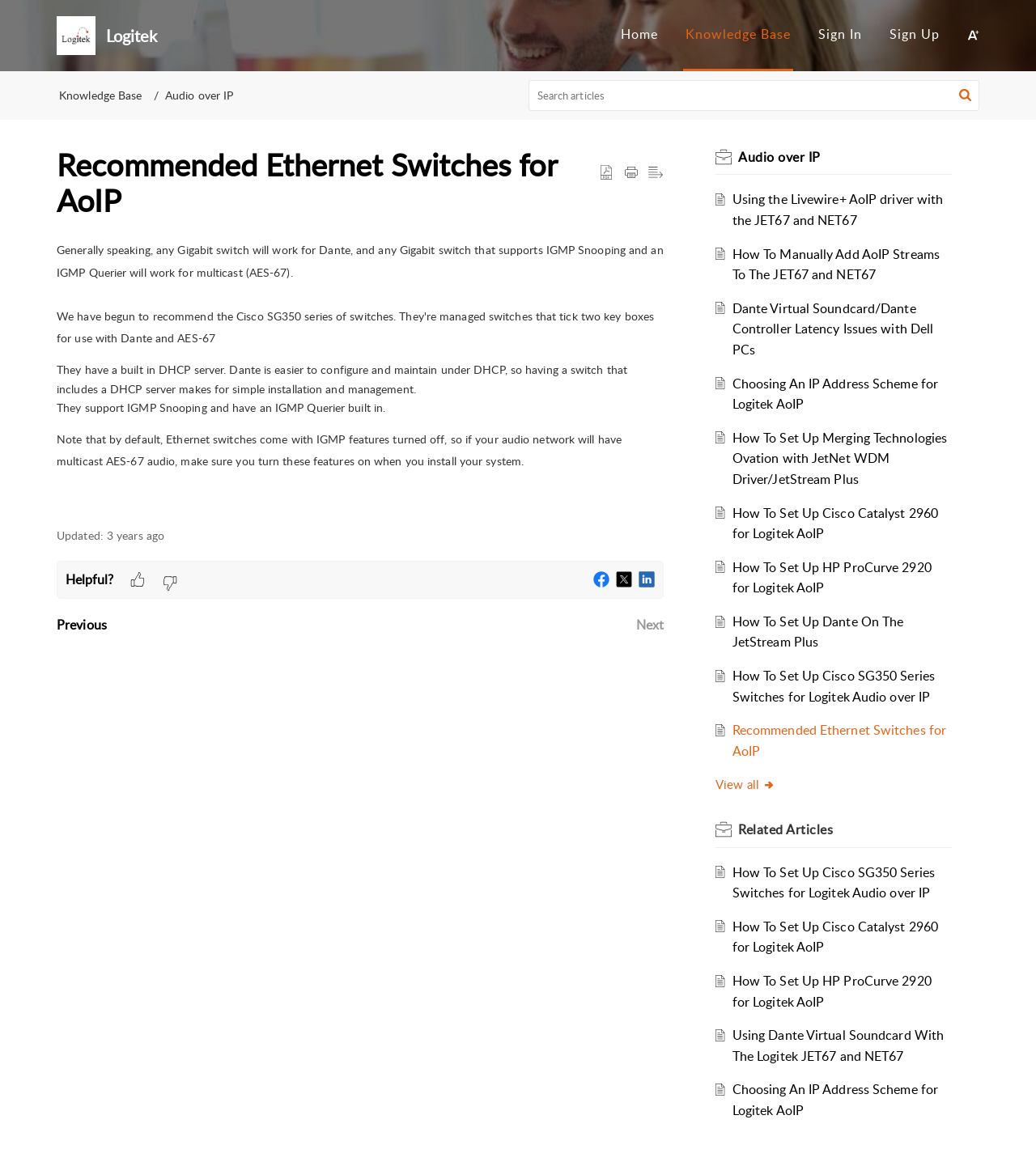Based on the image, give a detailed response to the question: What features should be turned on by default in an Ethernet switch for multicast AES-67 audio?

The webpage notes that by default, Ethernet switches come with IGMP features turned off, so if your audio network will have multicast AES-67 audio, make sure you turn these features on when you install your system.